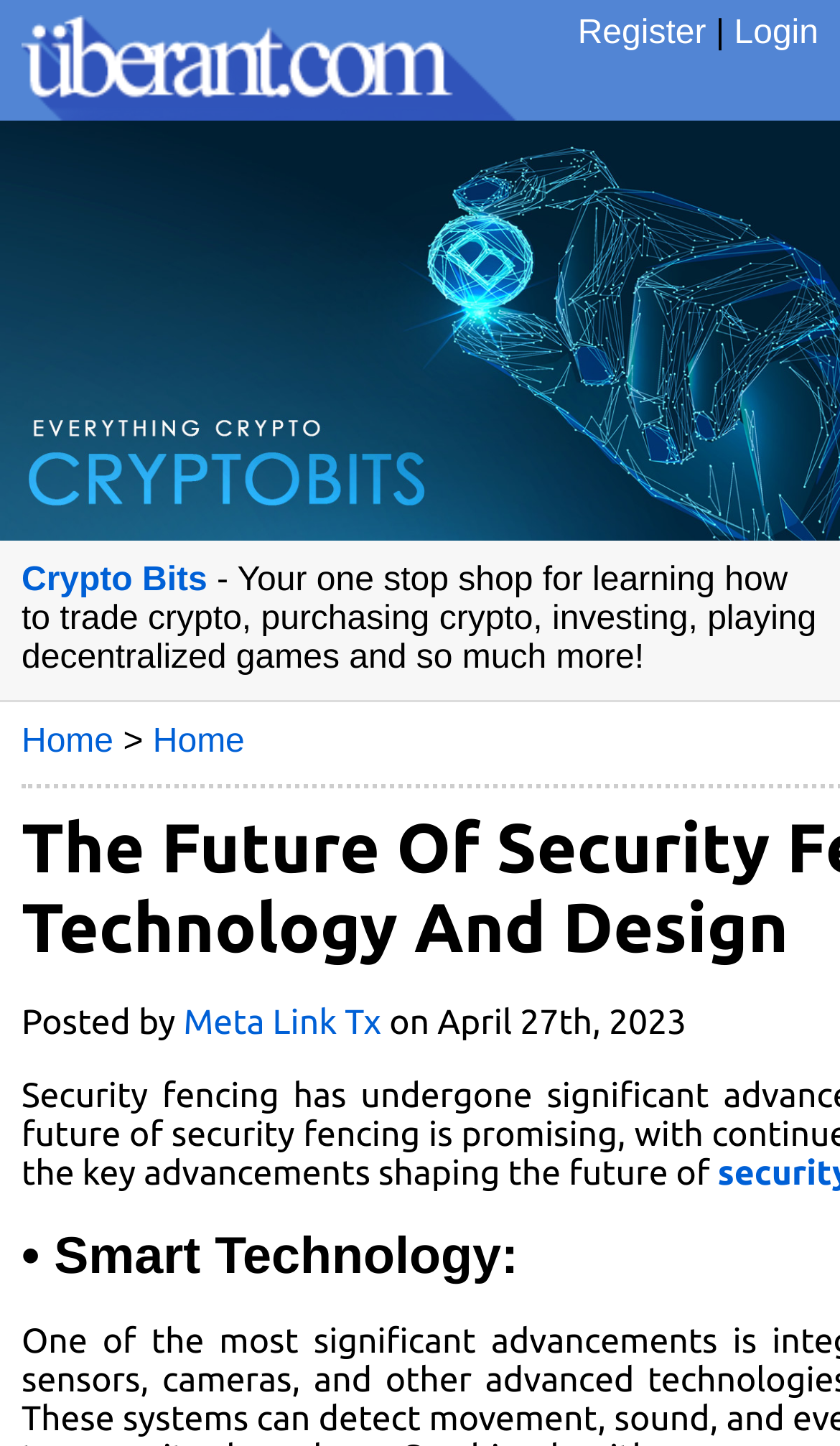Identify the bounding box coordinates of the region that needs to be clicked to carry out this instruction: "Click on Register". Provide these coordinates as four float numbers ranging from 0 to 1, i.e., [left, top, right, bottom].

[0.688, 0.01, 0.841, 0.036]